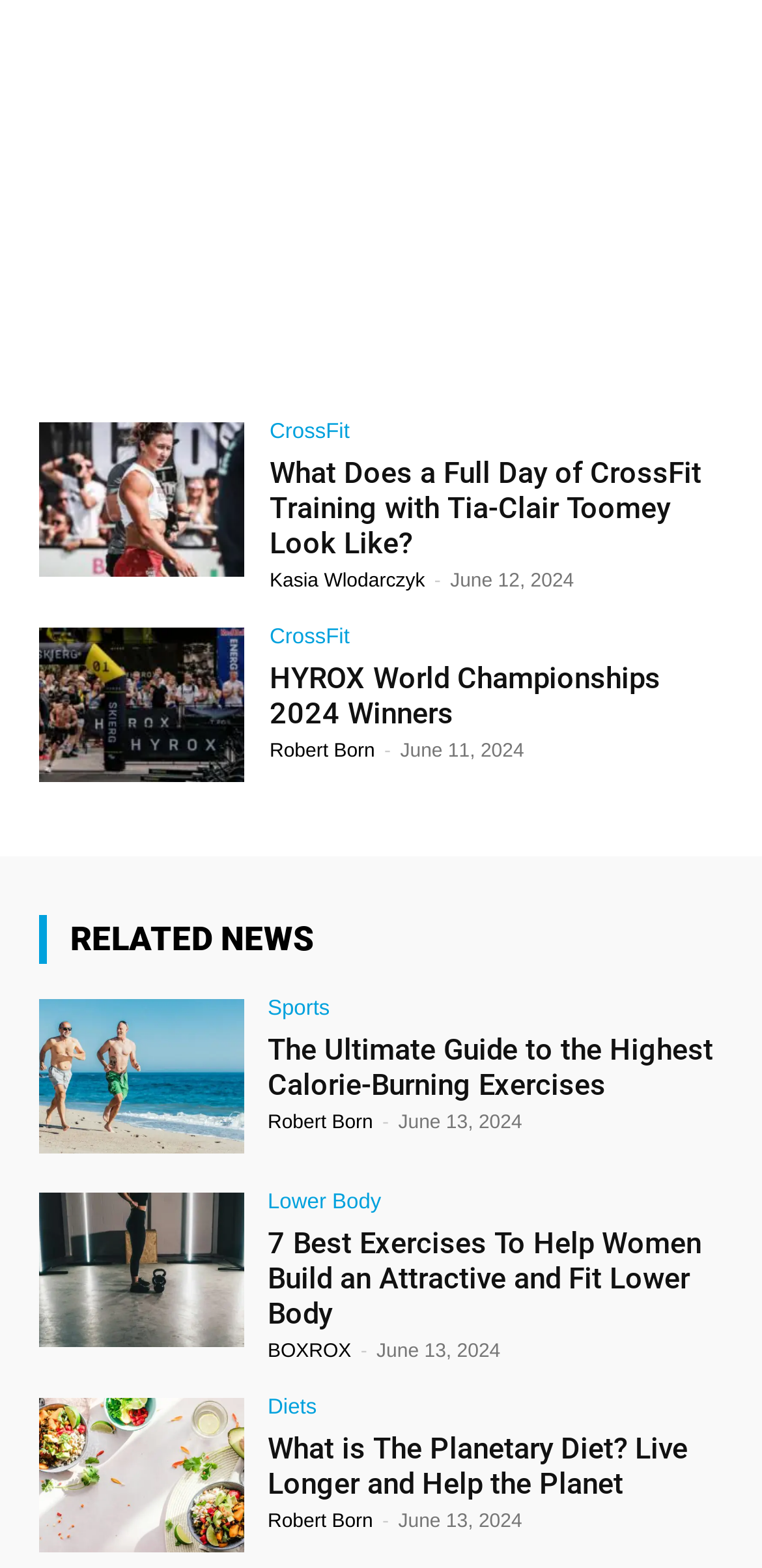Extract the bounding box coordinates for the UI element described as: "Diets".

[0.351, 0.891, 0.416, 0.905]